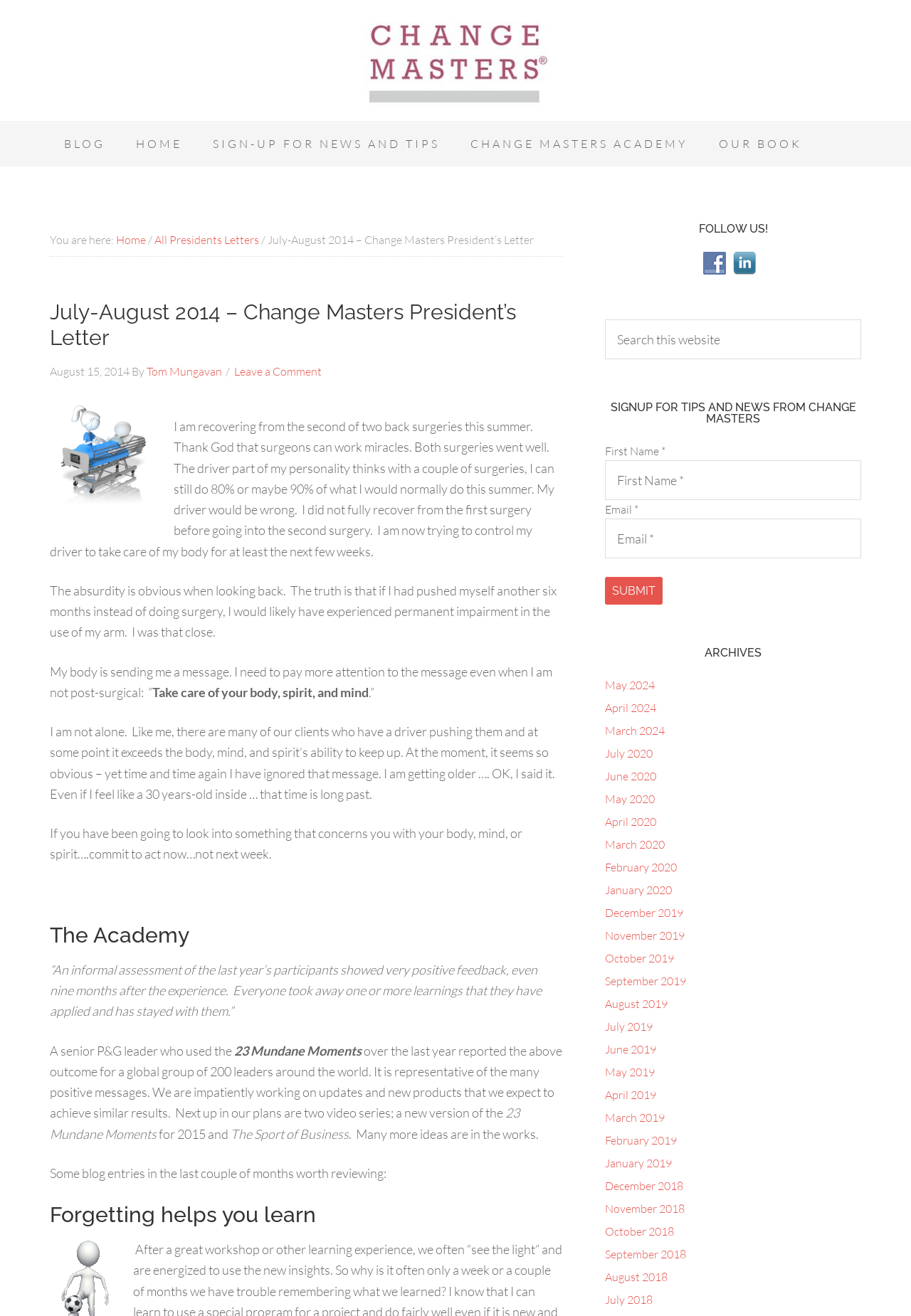Identify the bounding box of the UI component described as: "Home".

[0.134, 0.092, 0.216, 0.126]